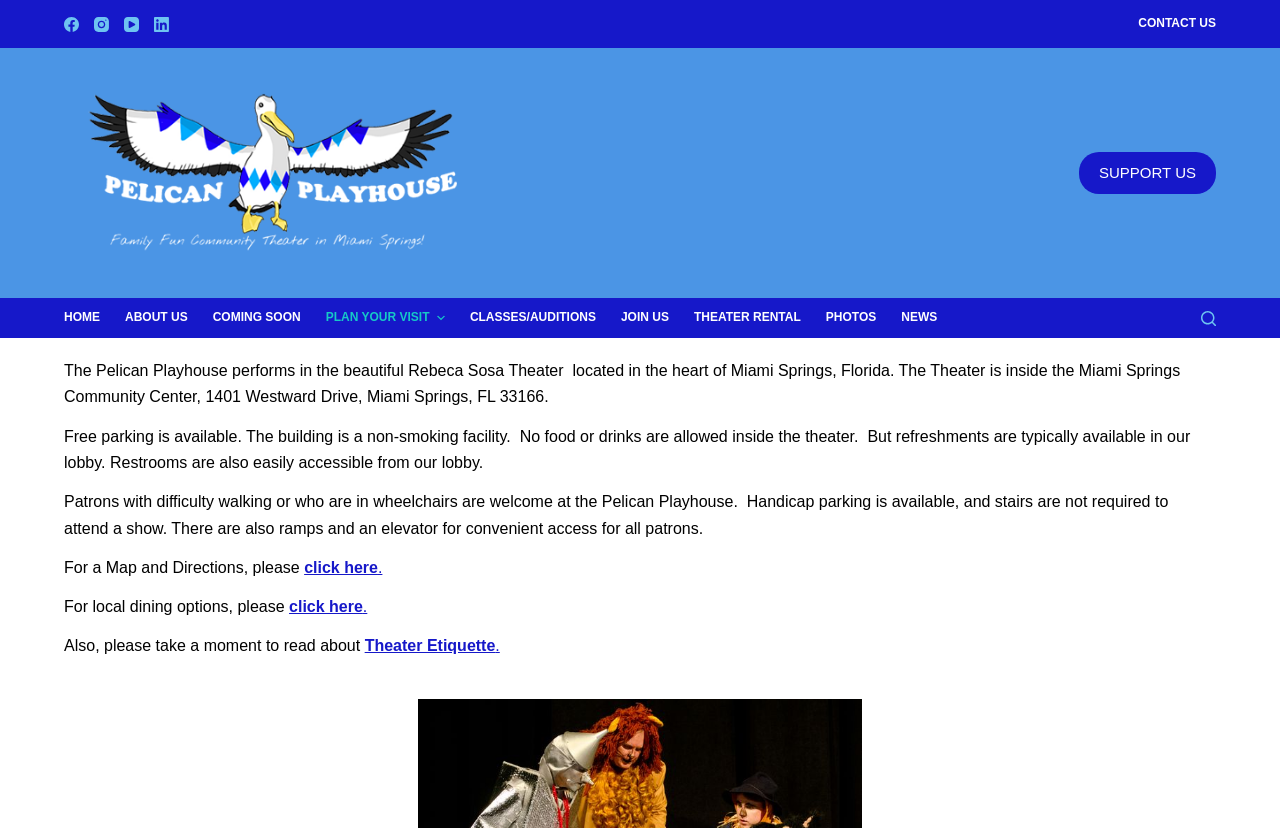Please find the bounding box coordinates of the clickable region needed to complete the following instruction: "Click on click here for local dining options". The bounding box coordinates must consist of four float numbers between 0 and 1, i.e., [left, top, right, bottom].

[0.226, 0.722, 0.287, 0.743]